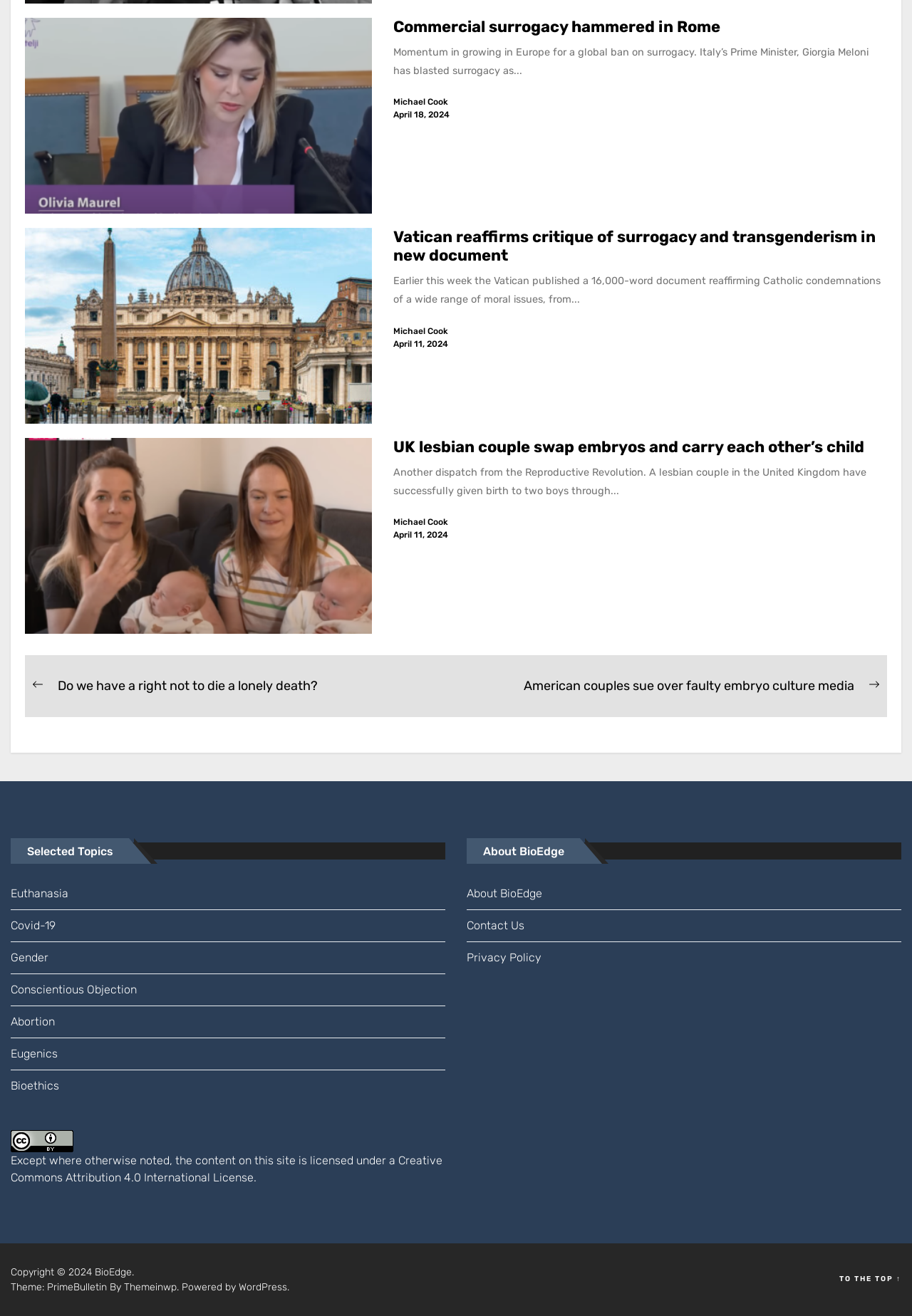Show me the bounding box coordinates of the clickable region to achieve the task as per the instruction: "View previous post".

[0.035, 0.514, 0.348, 0.528]